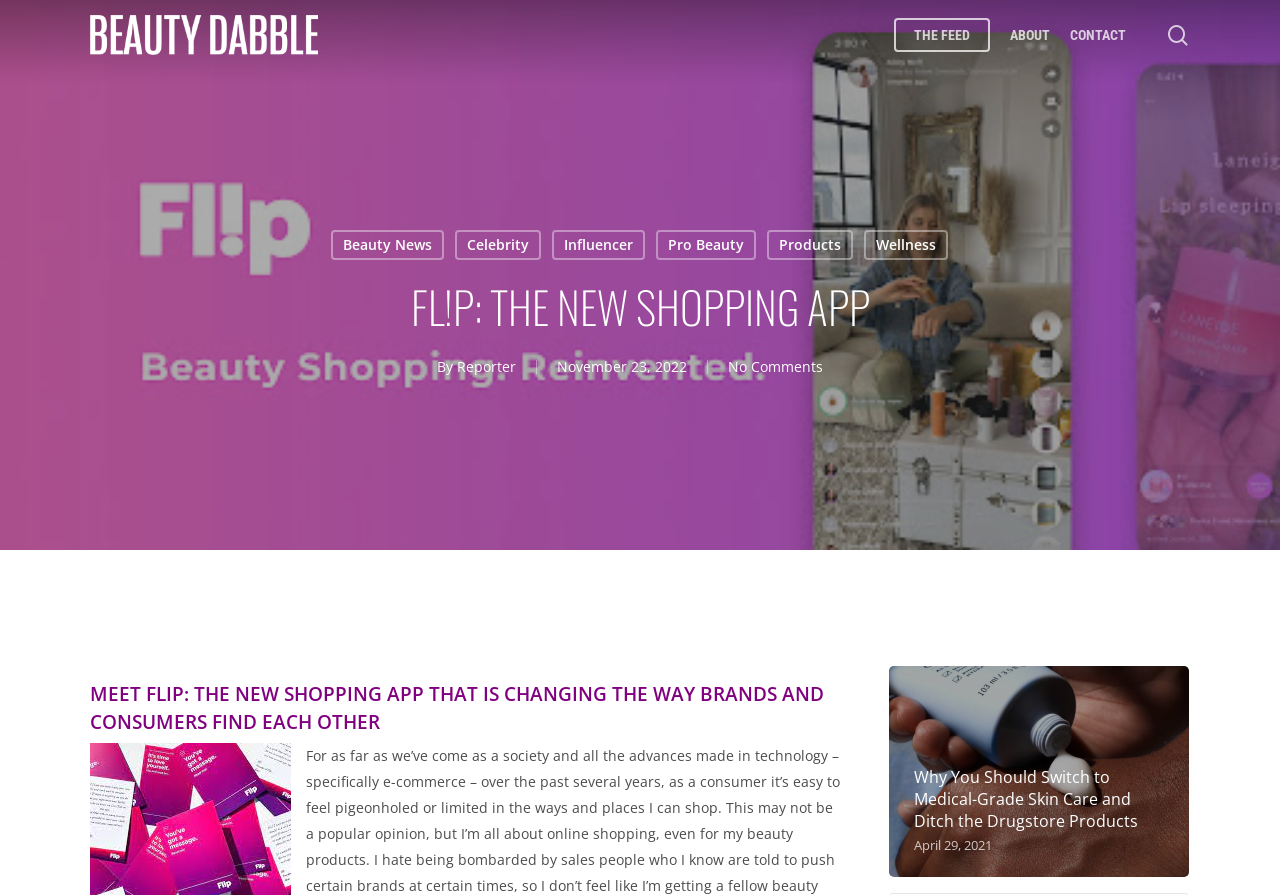Utilize the information from the image to answer the question in detail:
What is the name of the shopping app?

The name of the shopping app can be found in the heading element with the text 'FL!P: THE NEW SHOPPING APP'.